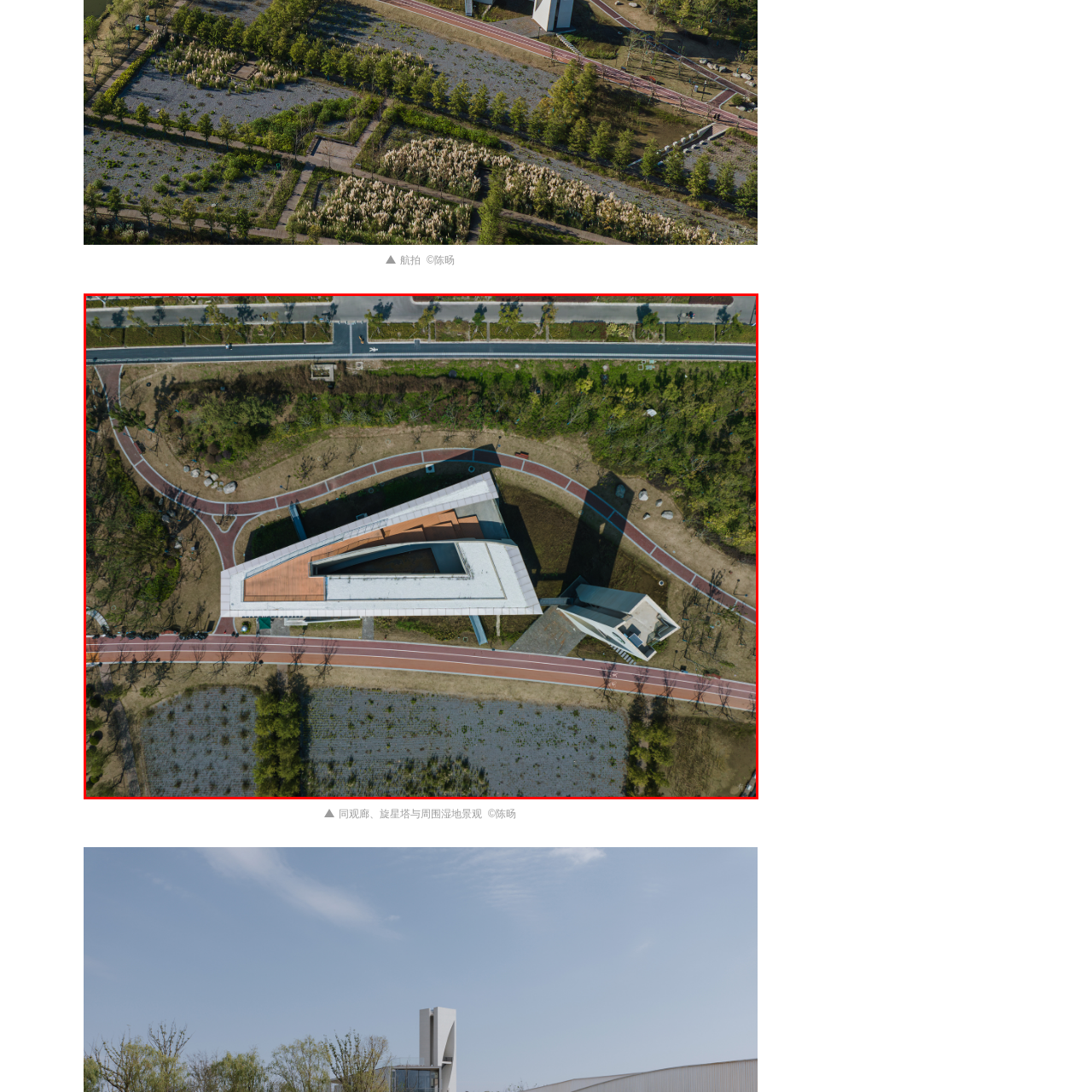Observe the image confined by the red frame and answer the question with a single word or phrase:
What is the relationship between the building and its surroundings?

Harmonious